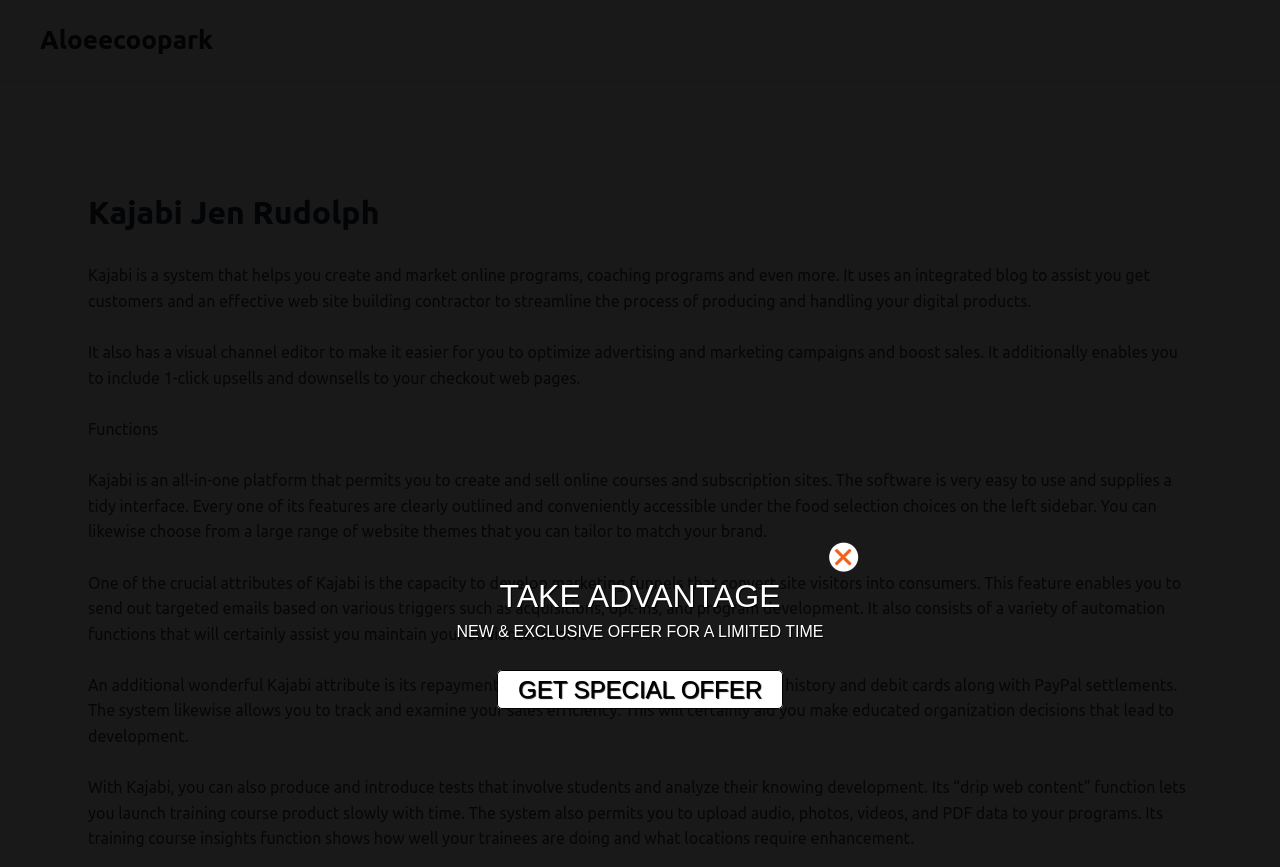Calculate the bounding box coordinates for the UI element based on the following description: "parent_node: TAKE ADVANTAGE". Ensure the coordinates are four float numbers between 0 and 1, i.e., [left, top, right, bottom].

[0.648, 0.625, 0.68, 0.673]